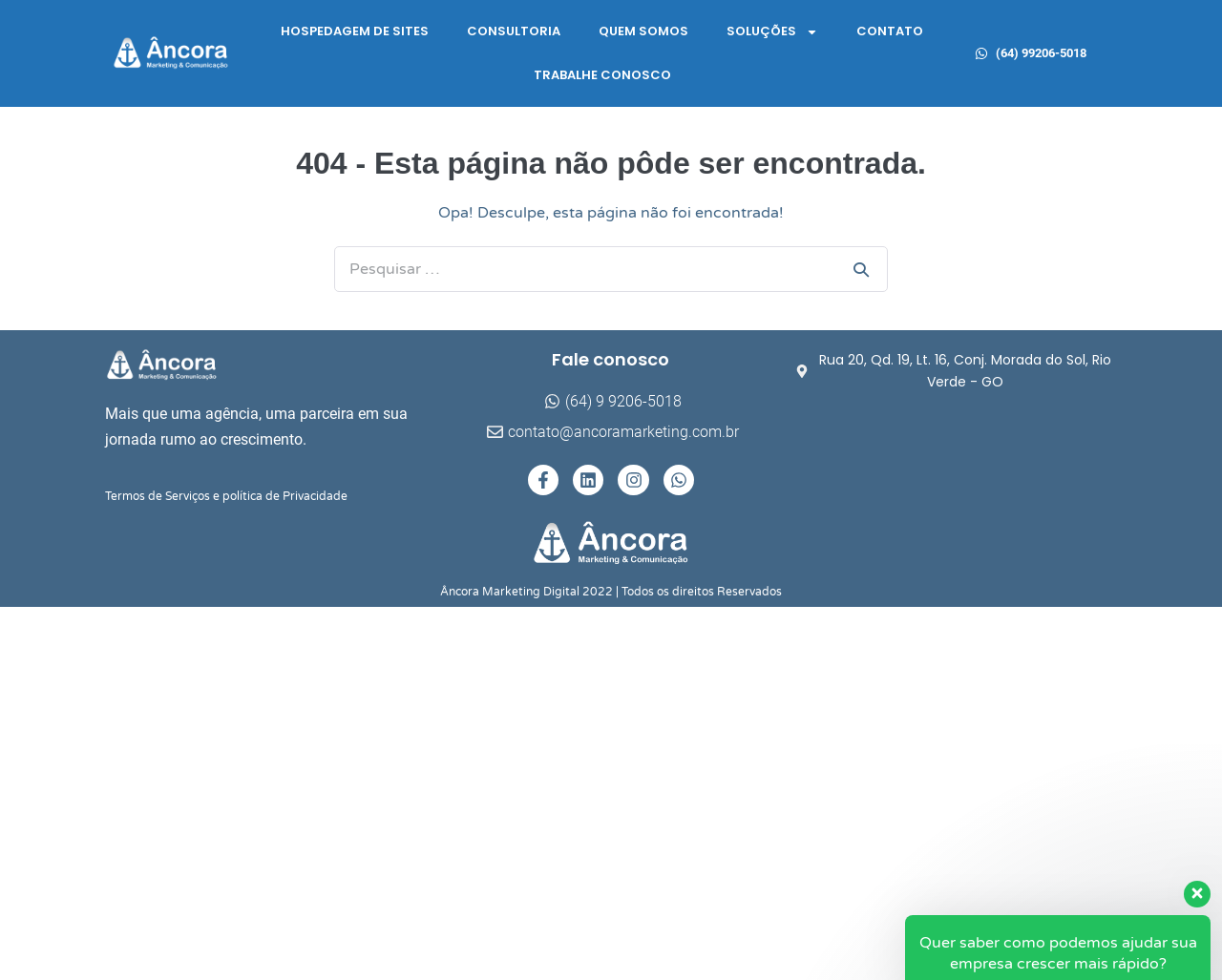Provide the bounding box coordinates for the UI element that is described by this text: "HOSPEDAGEM DE SITES". The coordinates should be in the form of four float numbers between 0 and 1: [left, top, right, bottom].

[0.214, 0.01, 0.367, 0.055]